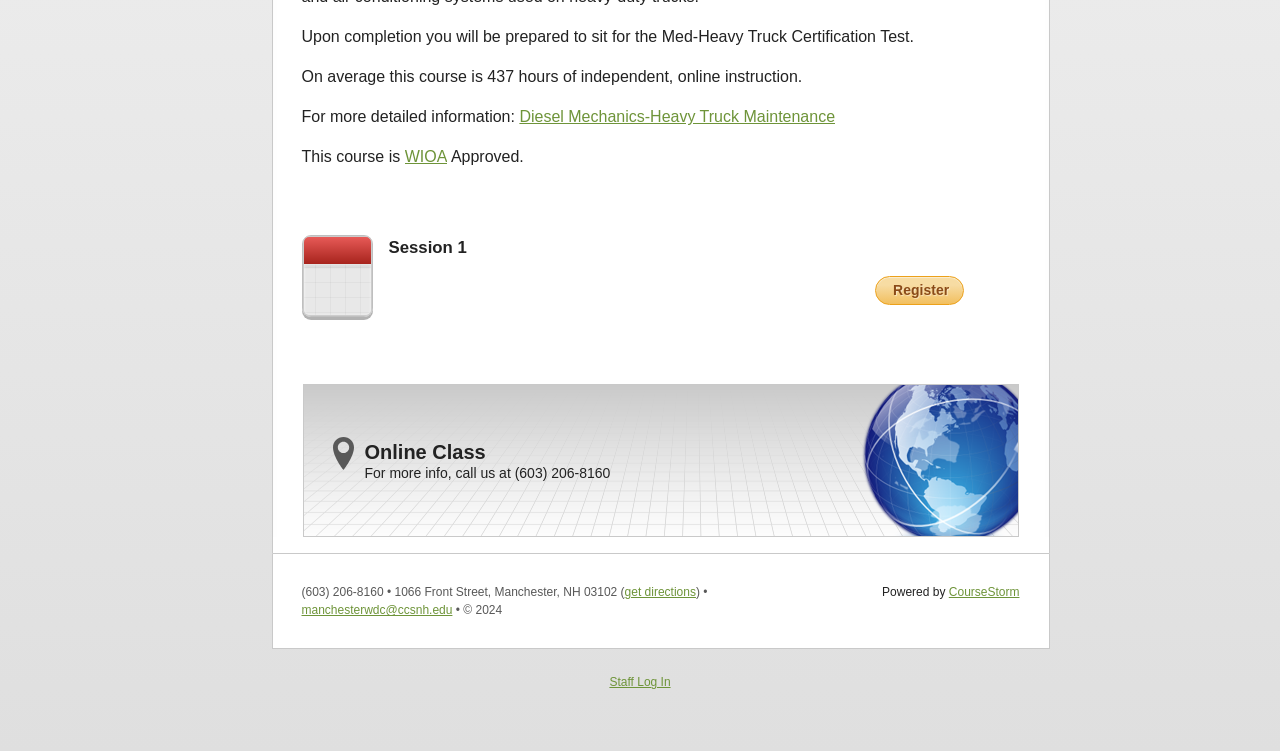Please give a succinct answer using a single word or phrase:
What is the address of the location?

1066 Front Street, Manchester, NH 03102